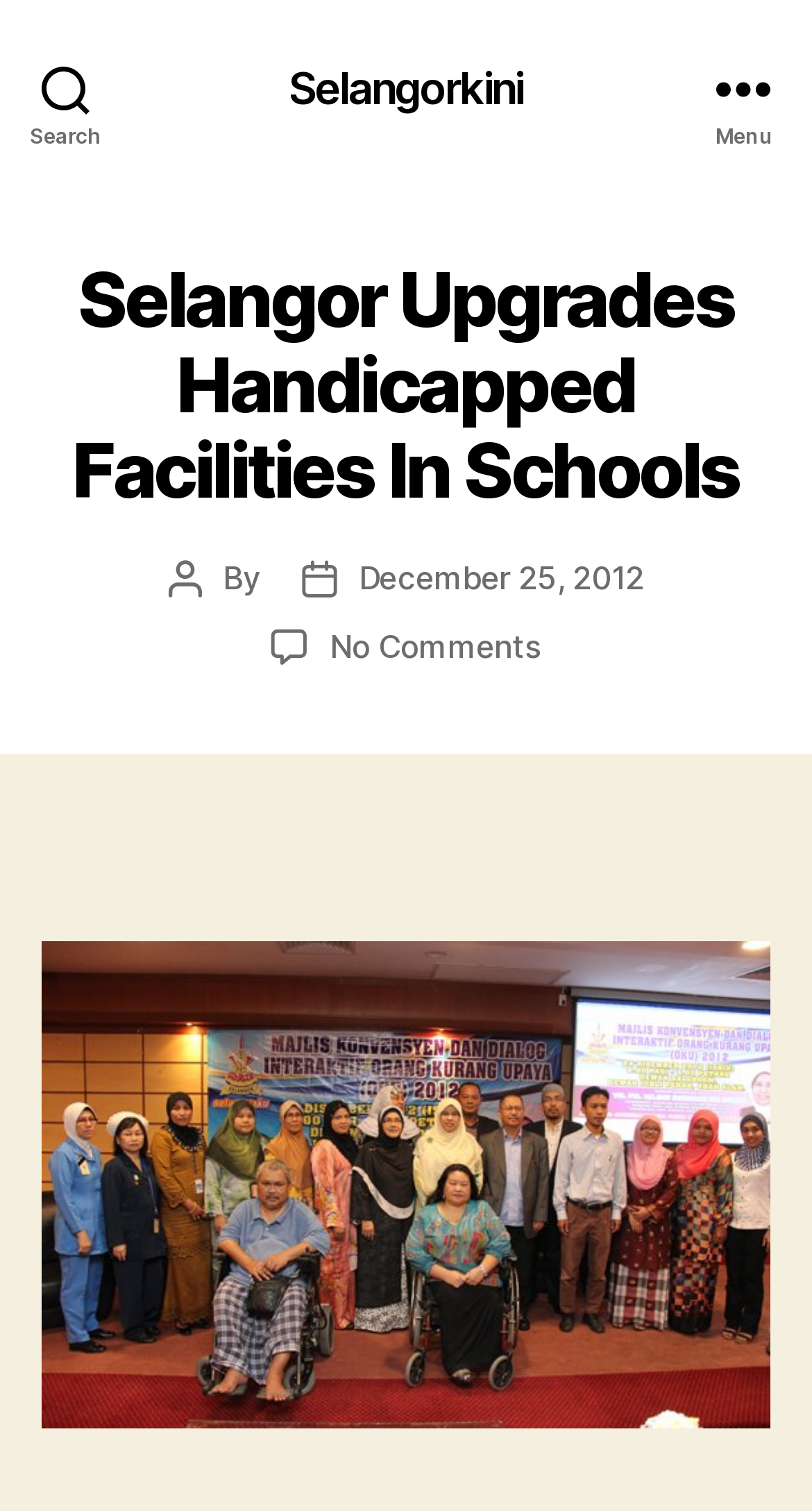Produce a meticulous description of the webpage.

The webpage is about an article titled "Selangor Upgrades Handicapped Facilities In Schools" from Selangorkini. At the top left corner, there is a search button. Next to it, on the top center, is a link to Selangorkini. On the top right corner, there is a menu button.

Below the top section, there is a header area that spans the entire width of the page. Within this header, the article title "Selangor Upgrades Handicapped Facilities In Schools" is prominently displayed. Below the title, there are three lines of text: "Post author", "By", and "Post date", followed by the actual post date "December 25, 2012" and a link to "No Comments on Selangor Upgrades Handicapped Facilities In Schools".

At the bottom of the page, there is an image with an alternative text "3.1", which is also a link. The image is centered and takes up most of the width of the page.